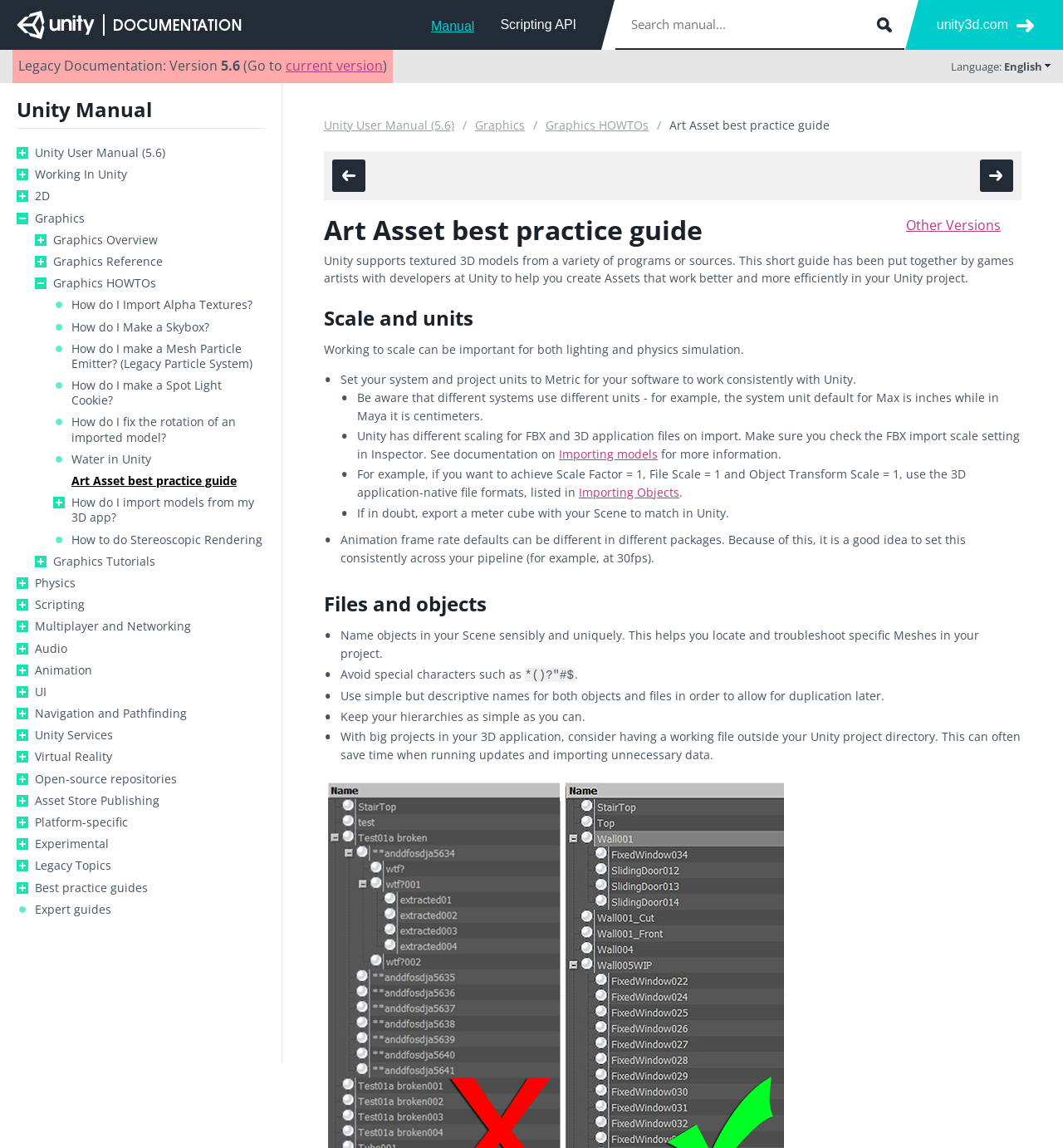Identify the bounding box for the UI element that is described as follows: "Expert guides".

[0.033, 0.786, 0.249, 0.799]